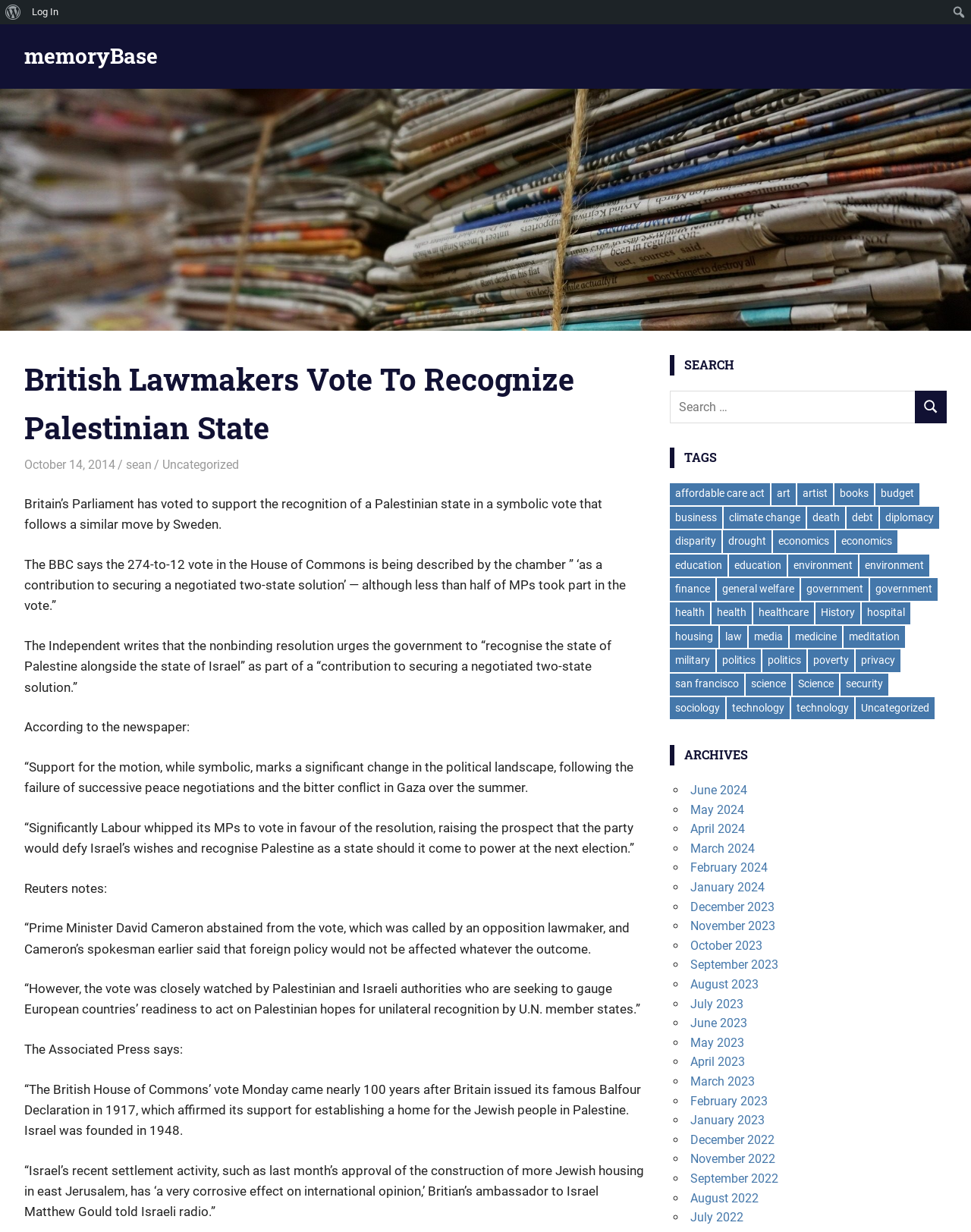Please identify the bounding box coordinates of the element I need to click to follow this instruction: "Read the article about British Lawmakers Vote To Recognize Palestinian State".

[0.025, 0.291, 0.591, 0.363]